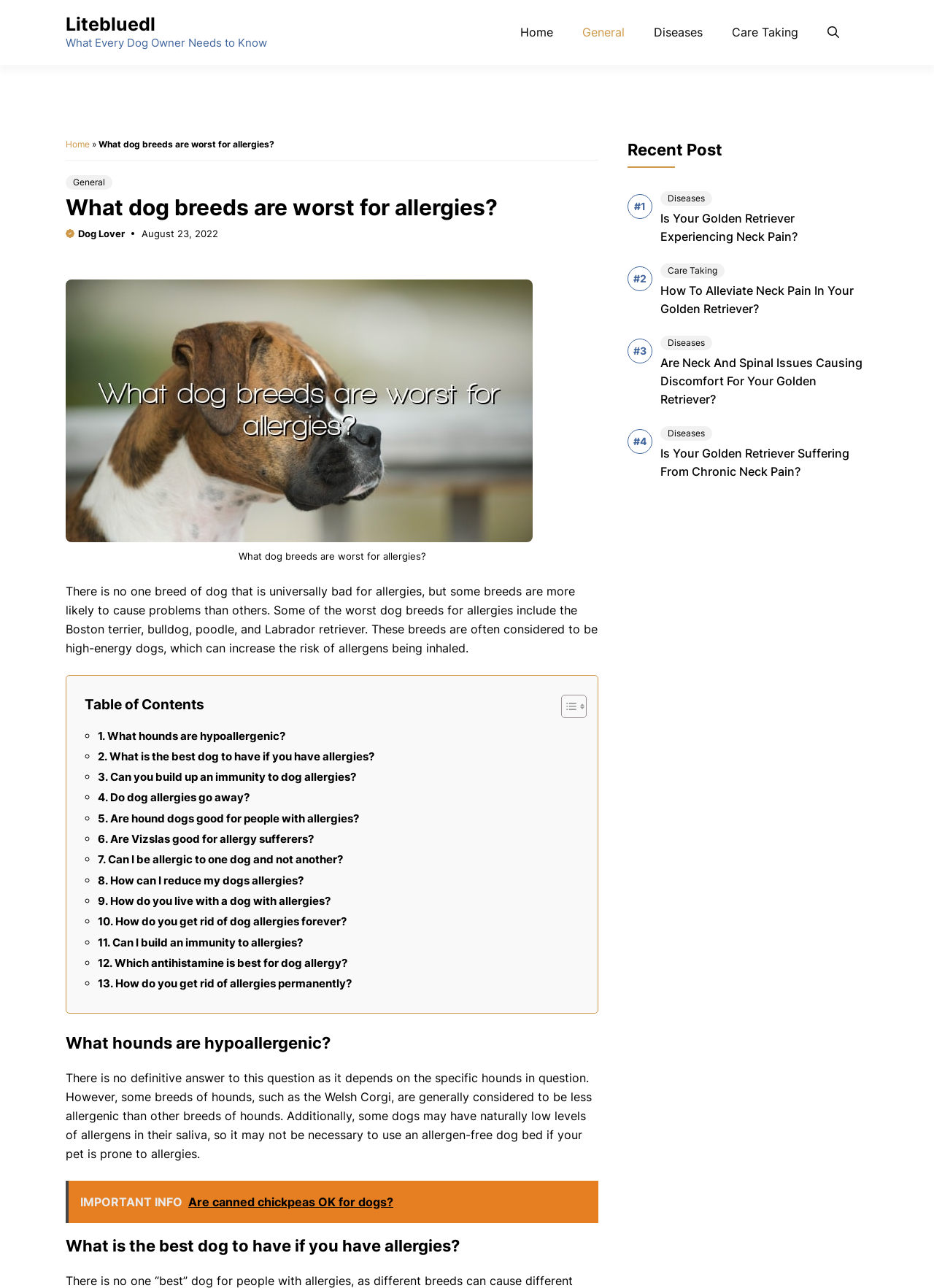Provide the bounding box for the UI element matching this description: "aria-label="Open search"".

[0.886, 0.011, 0.898, 0.039]